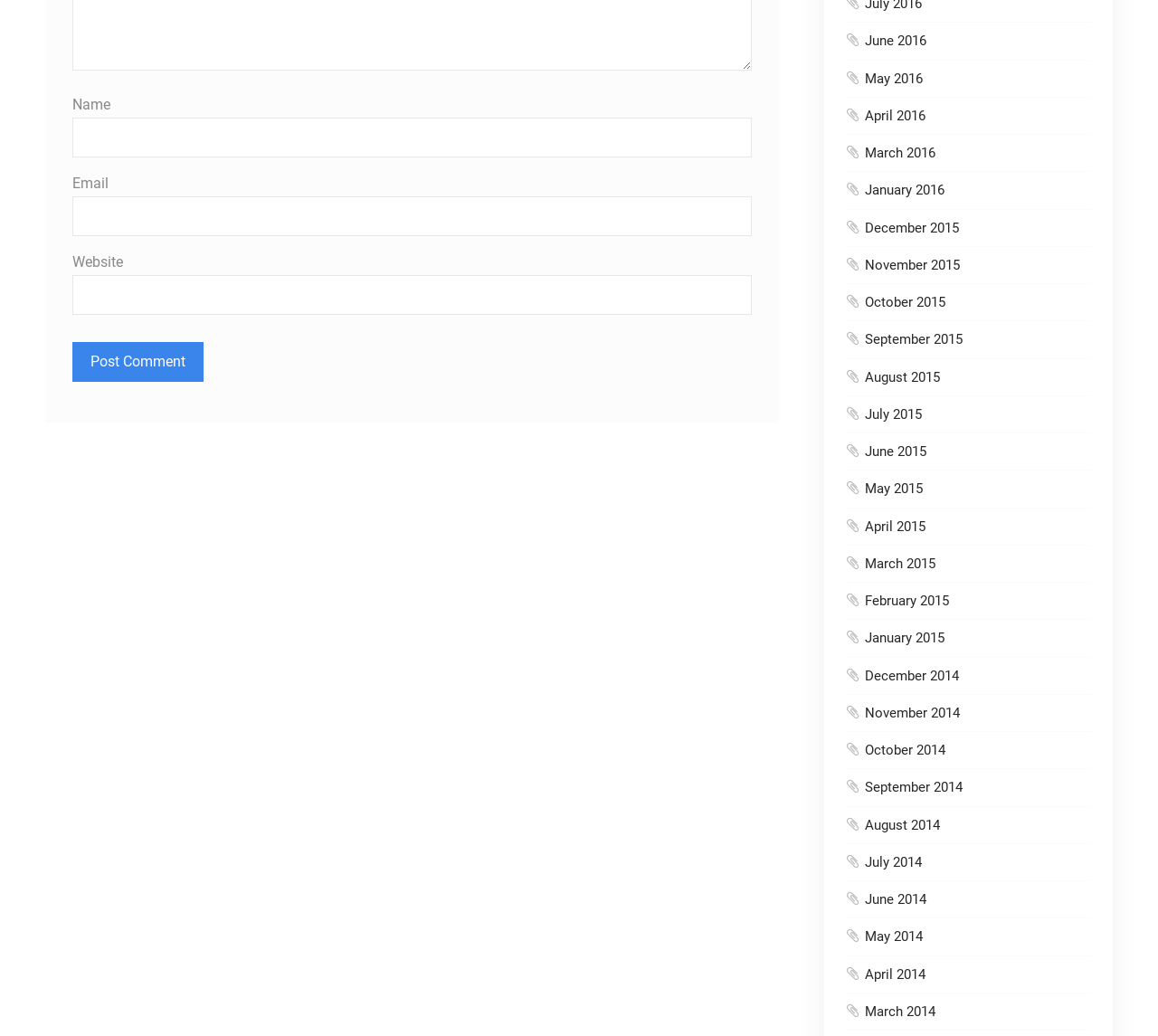Provide the bounding box coordinates for the UI element that is described as: "parent_node: Name name="author"".

[0.062, 0.113, 0.649, 0.152]